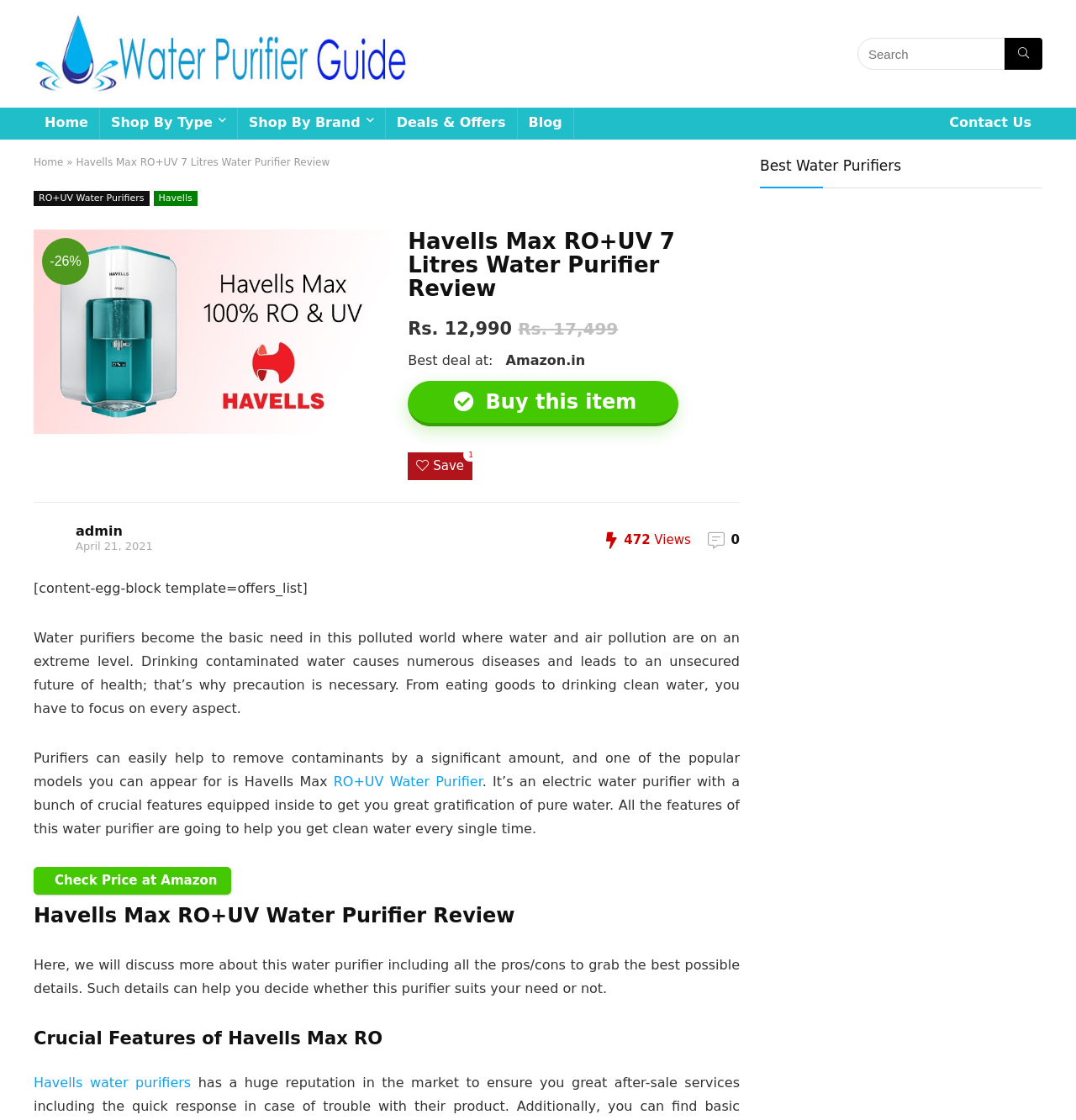Locate the bounding box coordinates of the element I should click to achieve the following instruction: "Search for a keyword".

[0.797, 0.034, 0.969, 0.062]